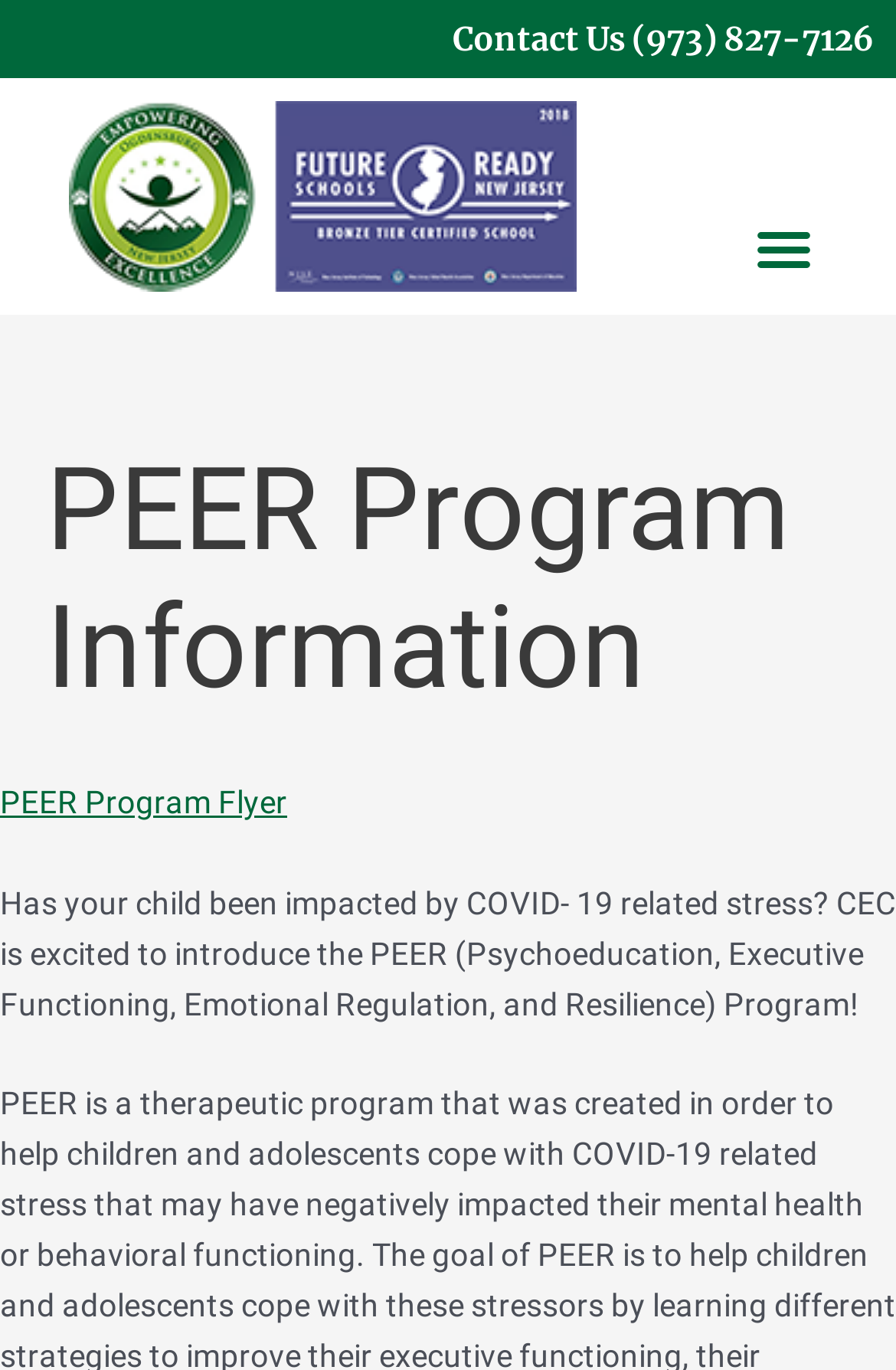Write a detailed summary of the webpage.

The webpage is about the PEER Program, which is a program introduced by CEC to help children impacted by COVID-19 related stress. At the top right corner, there is a "Contact Us" link with a phone number. Below it, there is a link with no text, possibly an icon or image. Next to it, there is a "Menu Toggle" button. 

On the left side, there is a header section with a heading "PEER Program Information". Below the header, there is a link to download the "PEER Program Flyer". Underneath the link, there is a paragraph of text that describes the program, stating that it is designed to help children who have been impacted by COVID-19 related stress.